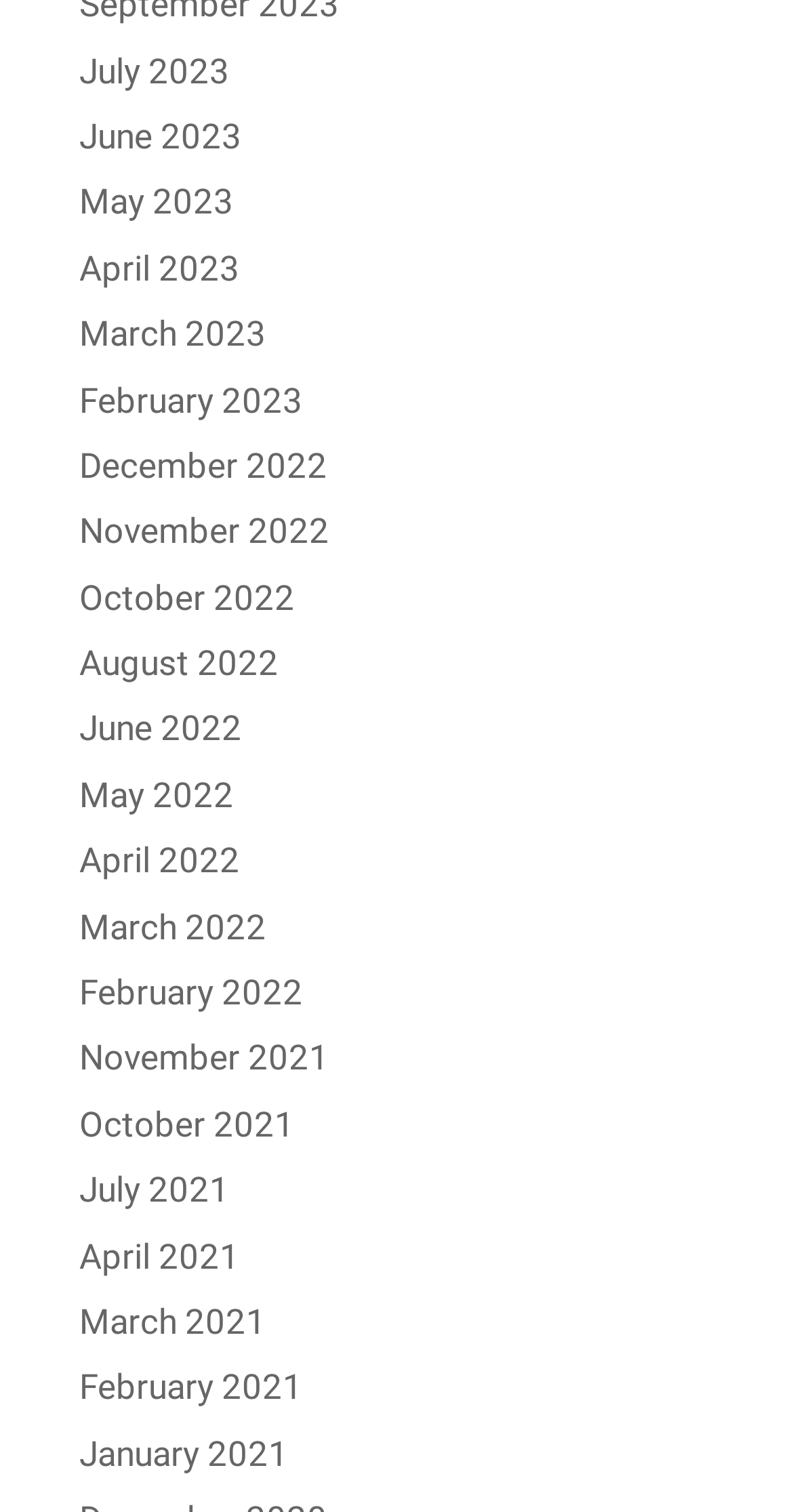How many links are on the webpage?
Based on the screenshot, answer the question with a single word or phrase.

15 links